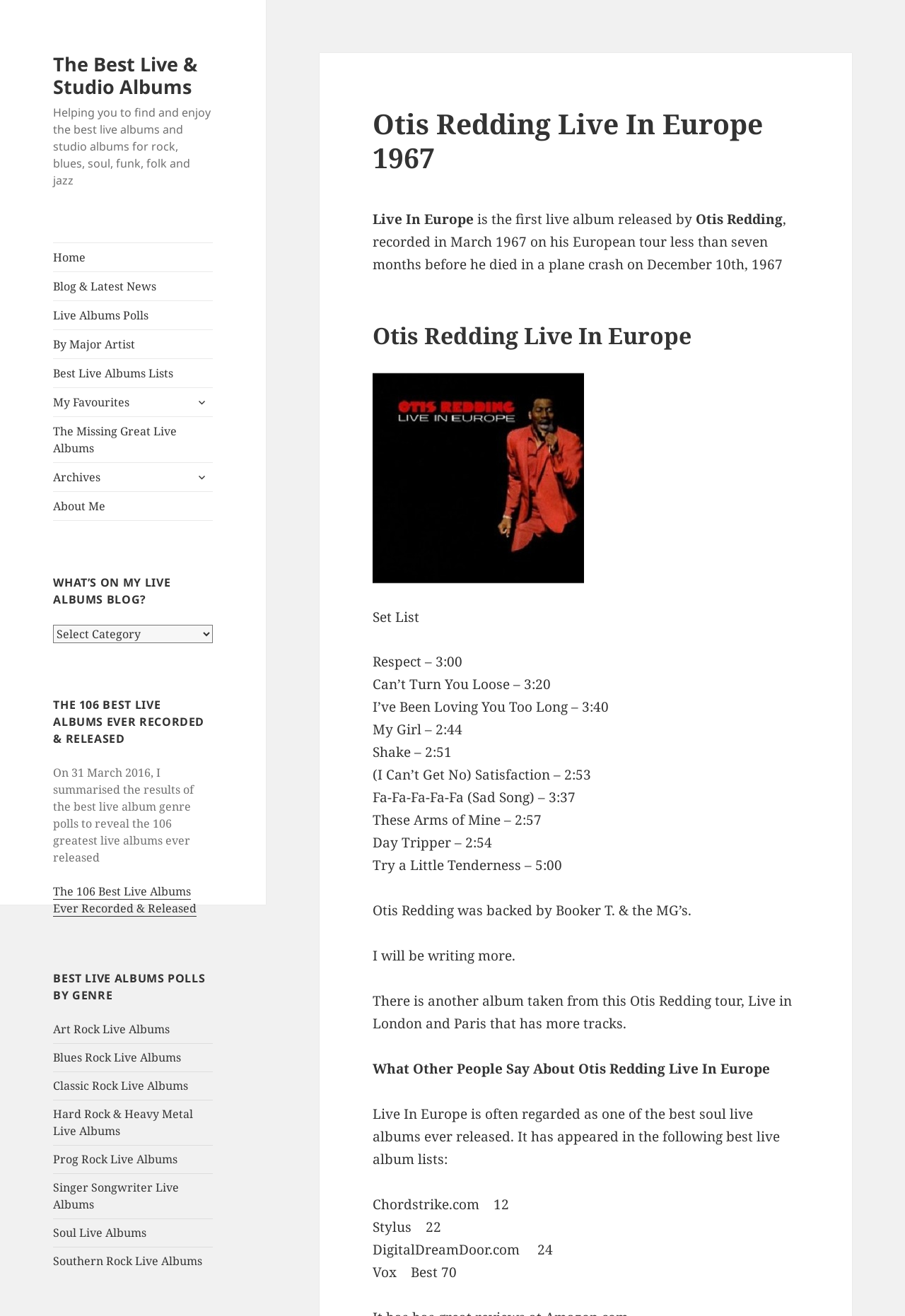Please determine the heading text of this webpage.

Otis Redding Live In Europe 1967